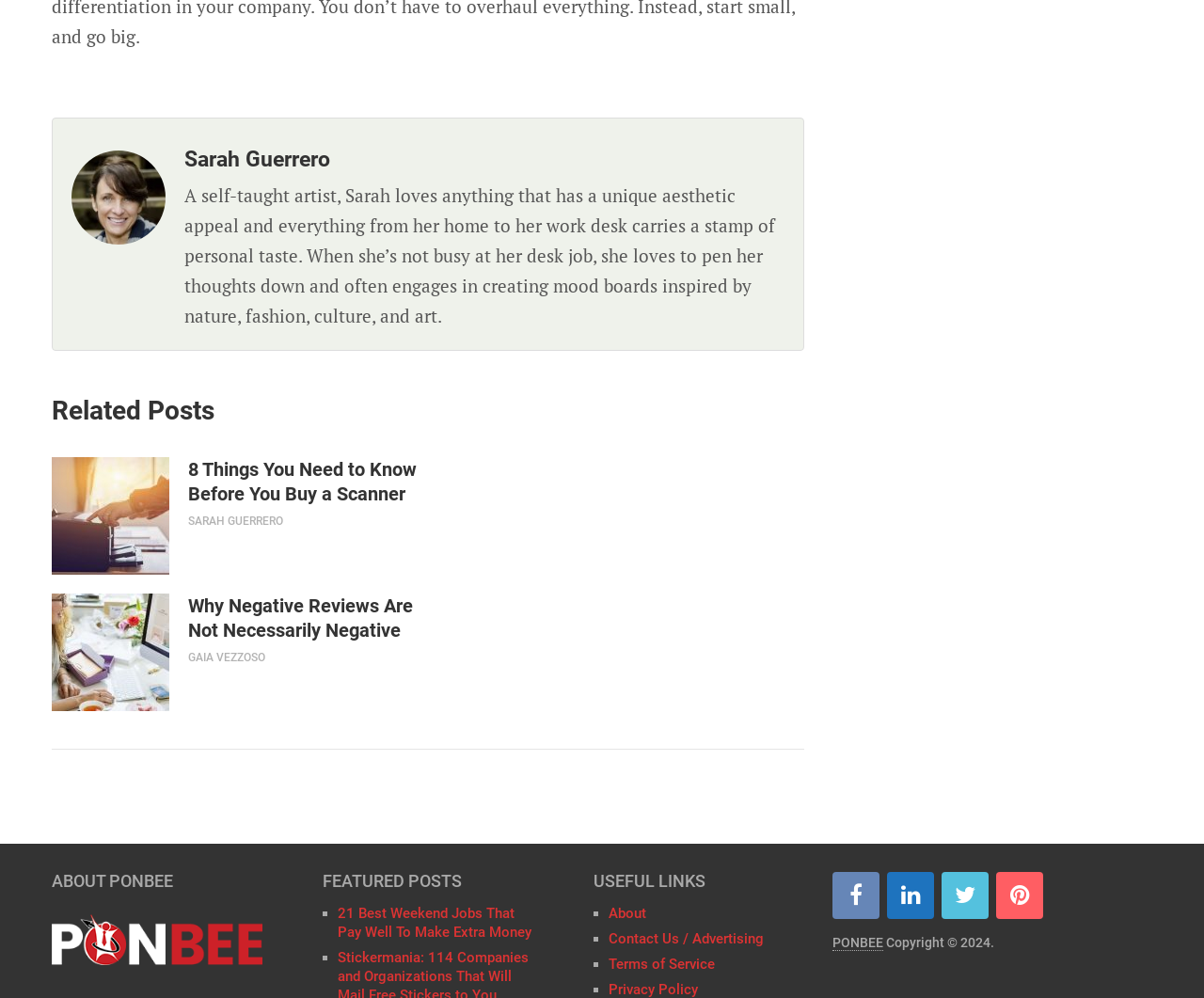Answer this question using a single word or a brief phrase:
What is the profession of Sarah Guerrero?

Artist